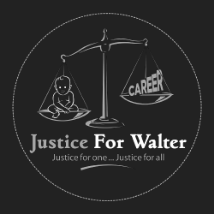Give a short answer using one word or phrase for the question:
What is the phrase written below the scale?

Justice for one ... Justice for all